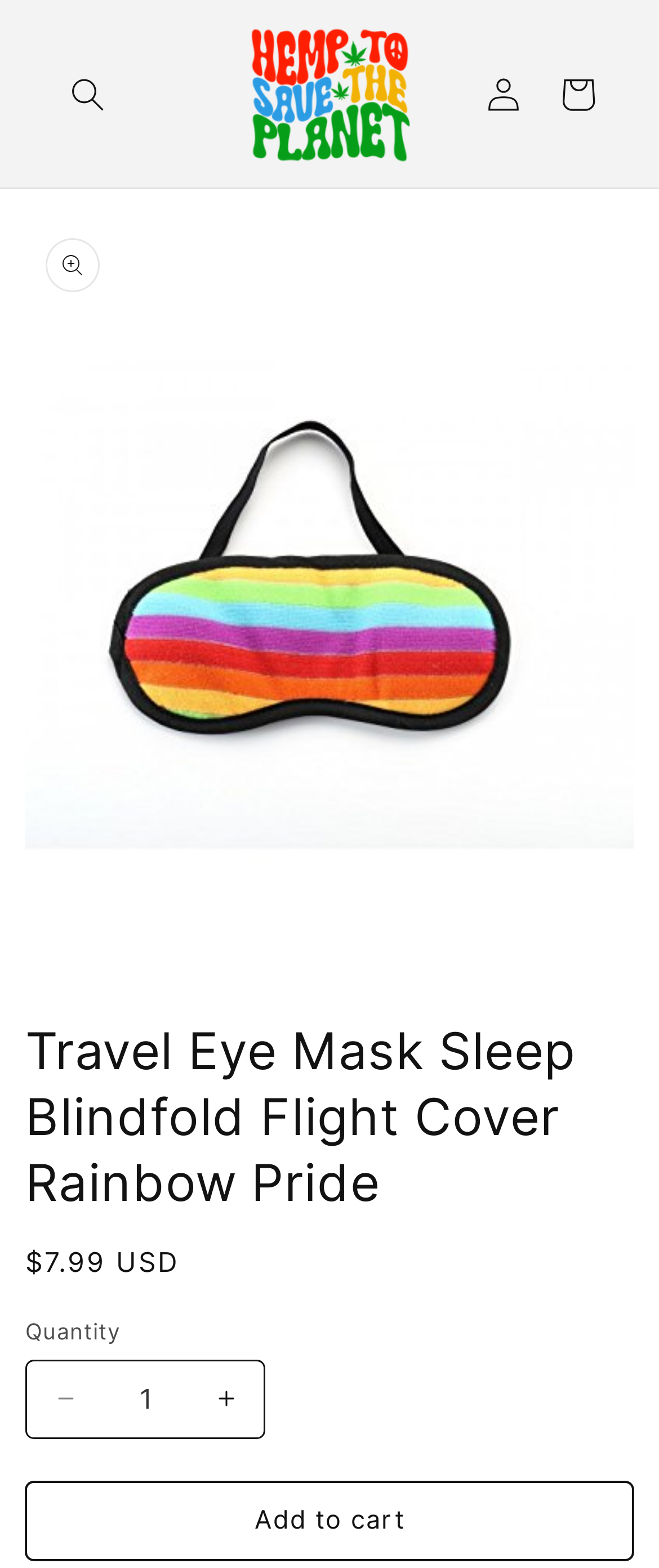Pinpoint the bounding box coordinates of the clickable element to carry out the following instruction: "View product gallery."

[0.038, 0.134, 0.962, 0.639]